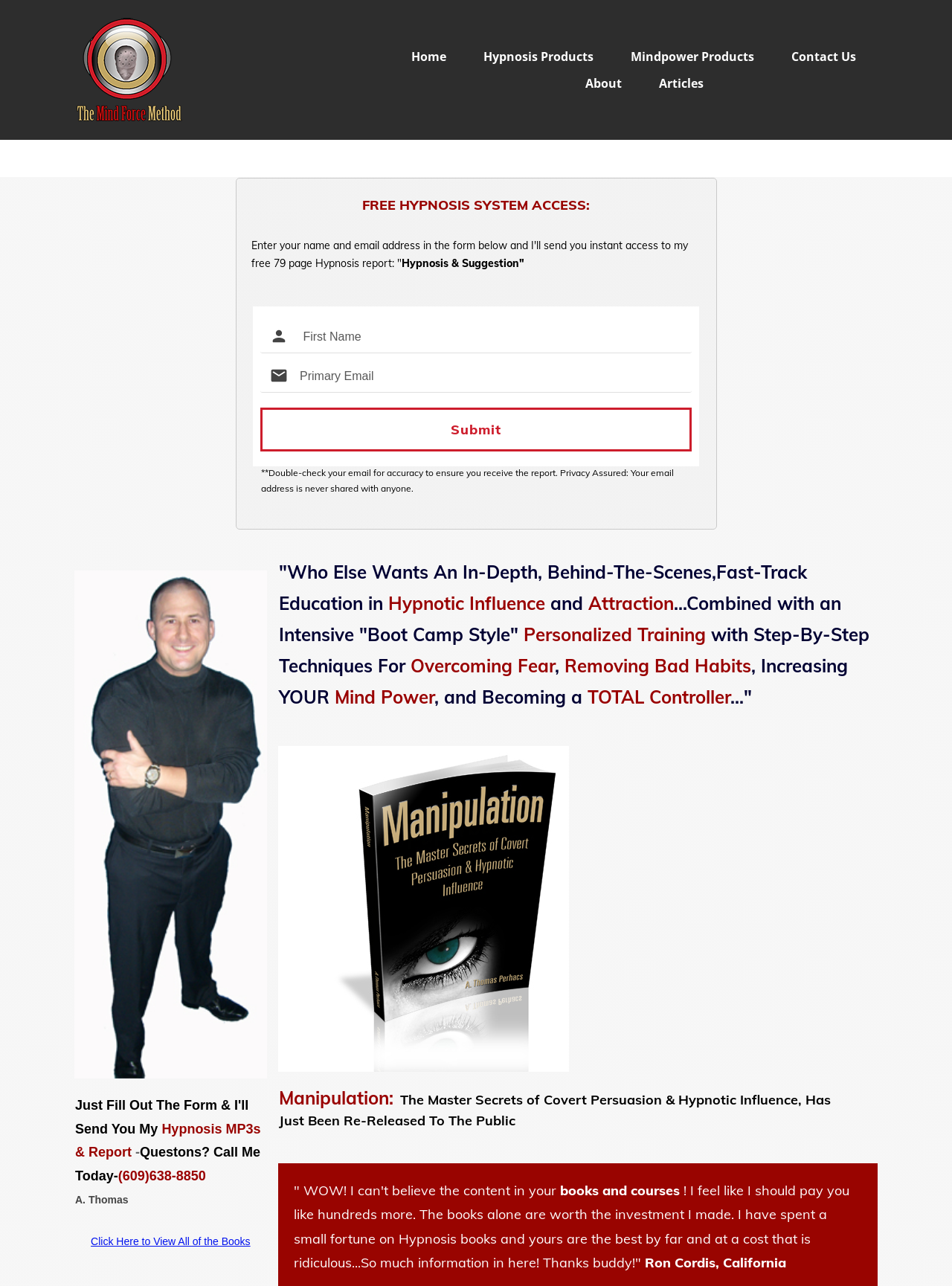Provide the bounding box coordinates of the UI element that matches the description: "Hypnosis Products".

[0.507, 0.035, 0.623, 0.053]